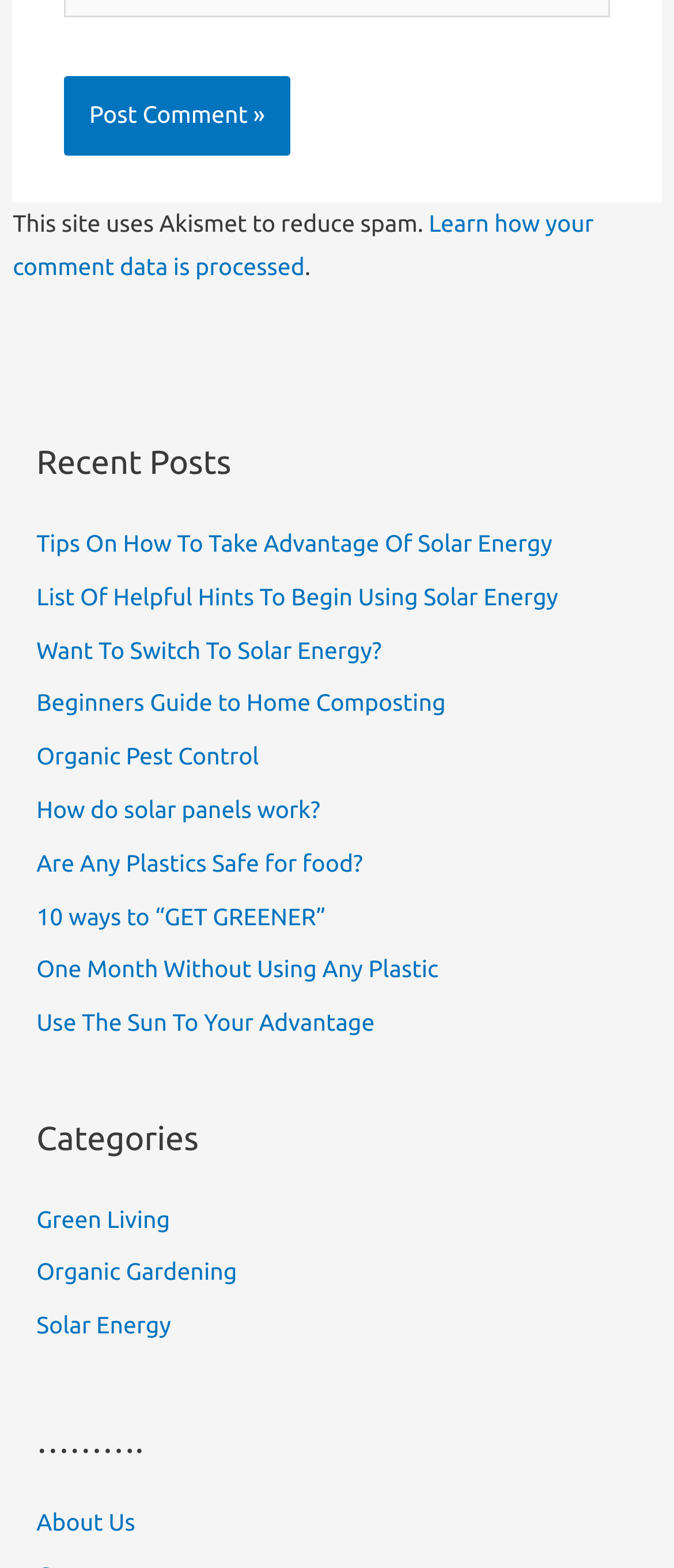What is the category of the post 'Tips On How To Take Advantage Of Solar Energy'?
Please ensure your answer is as detailed and informative as possible.

I found the link 'Tips On How To Take Advantage Of Solar Energy' under the 'Recent Posts' section, and then I looked for the category section and found the link 'Solar Energy' under the 'Categories' heading.